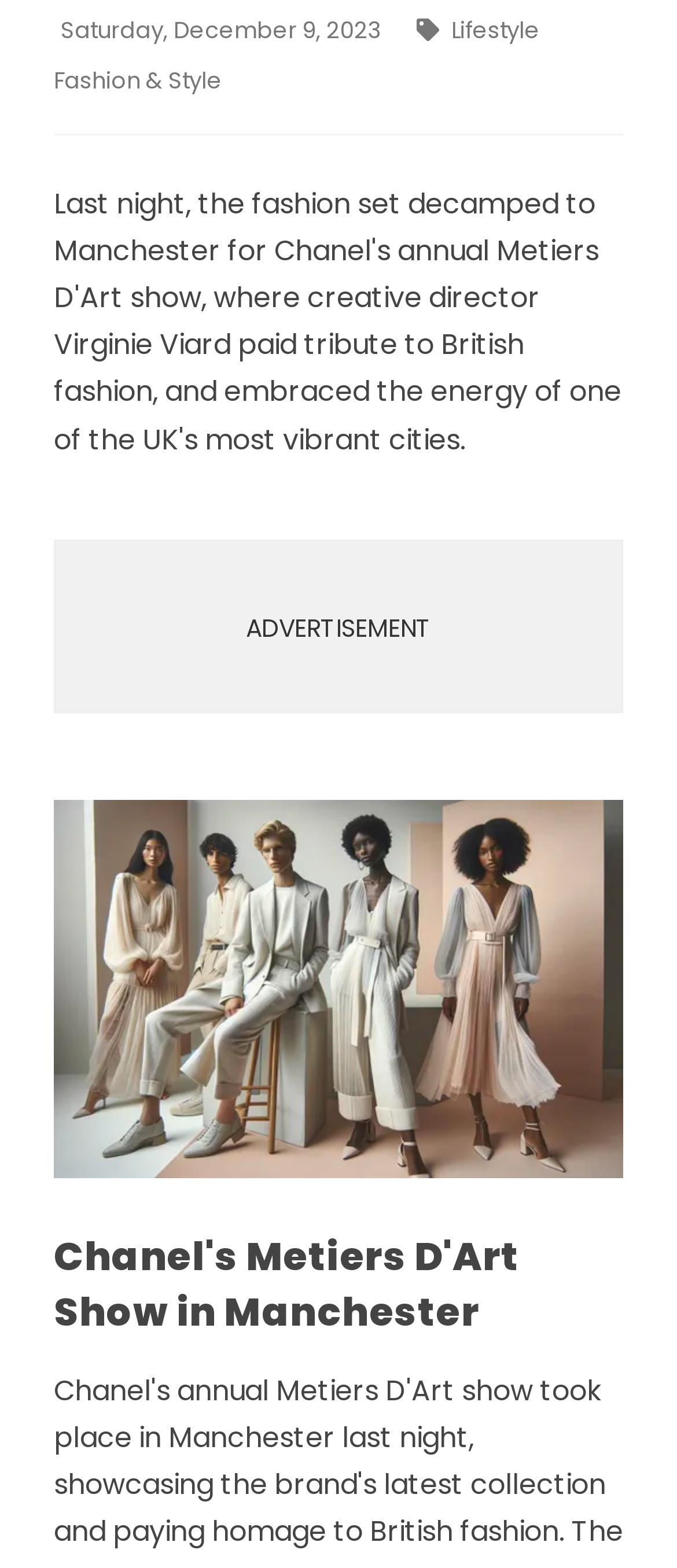Provide the bounding box coordinates of the HTML element this sentence describes: "Physics". The bounding box coordinates consist of four float numbers between 0 and 1, i.e., [left, top, right, bottom].

[0.118, 0.083, 0.882, 0.127]